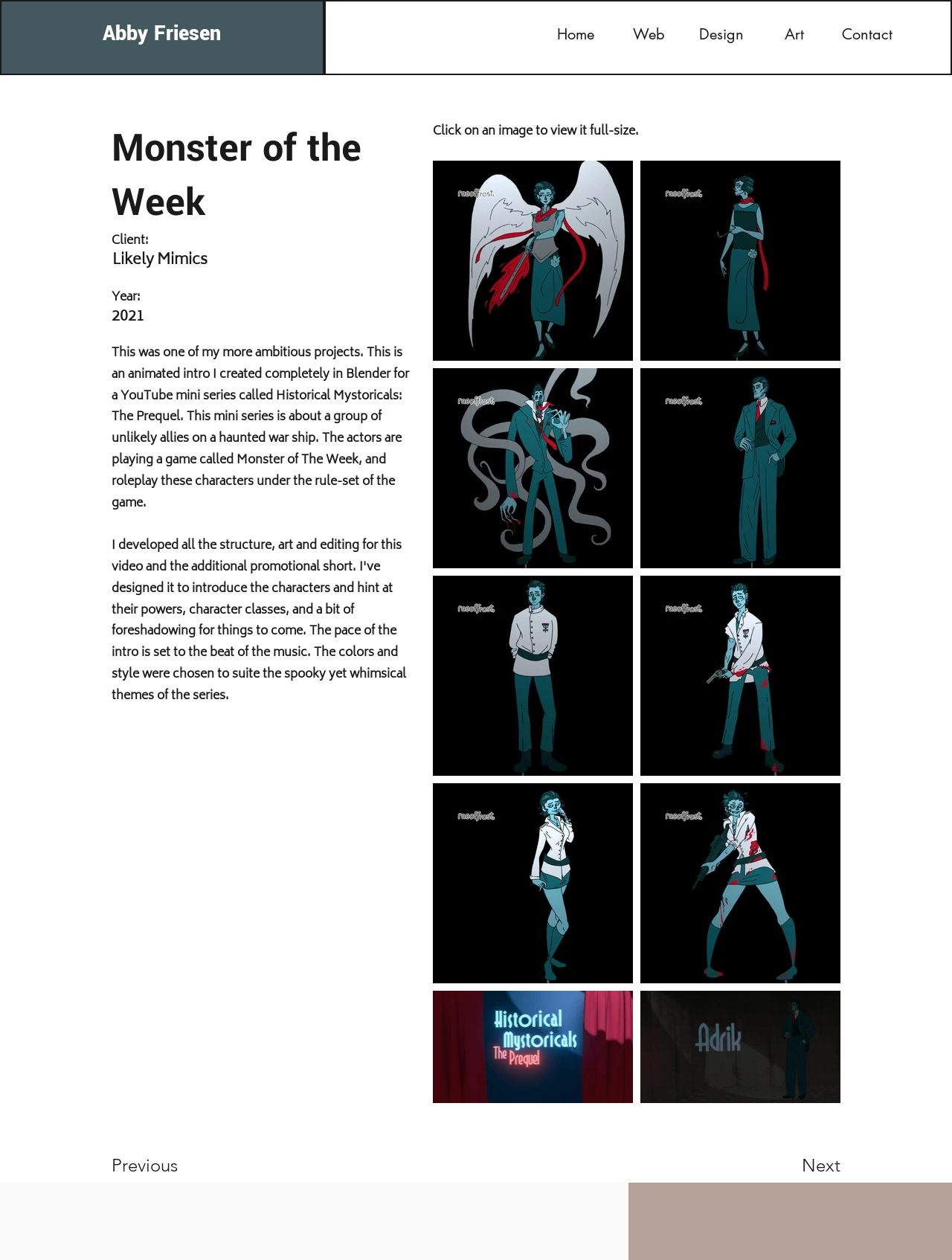What is the name of the YouTube mini series?
Provide a detailed and extensive answer to the question.

The name of the YouTube mini series can be found in the StaticText that describes the project, which mentions 'Historical Mystoricals: The Prequel' as the name of the mini series.